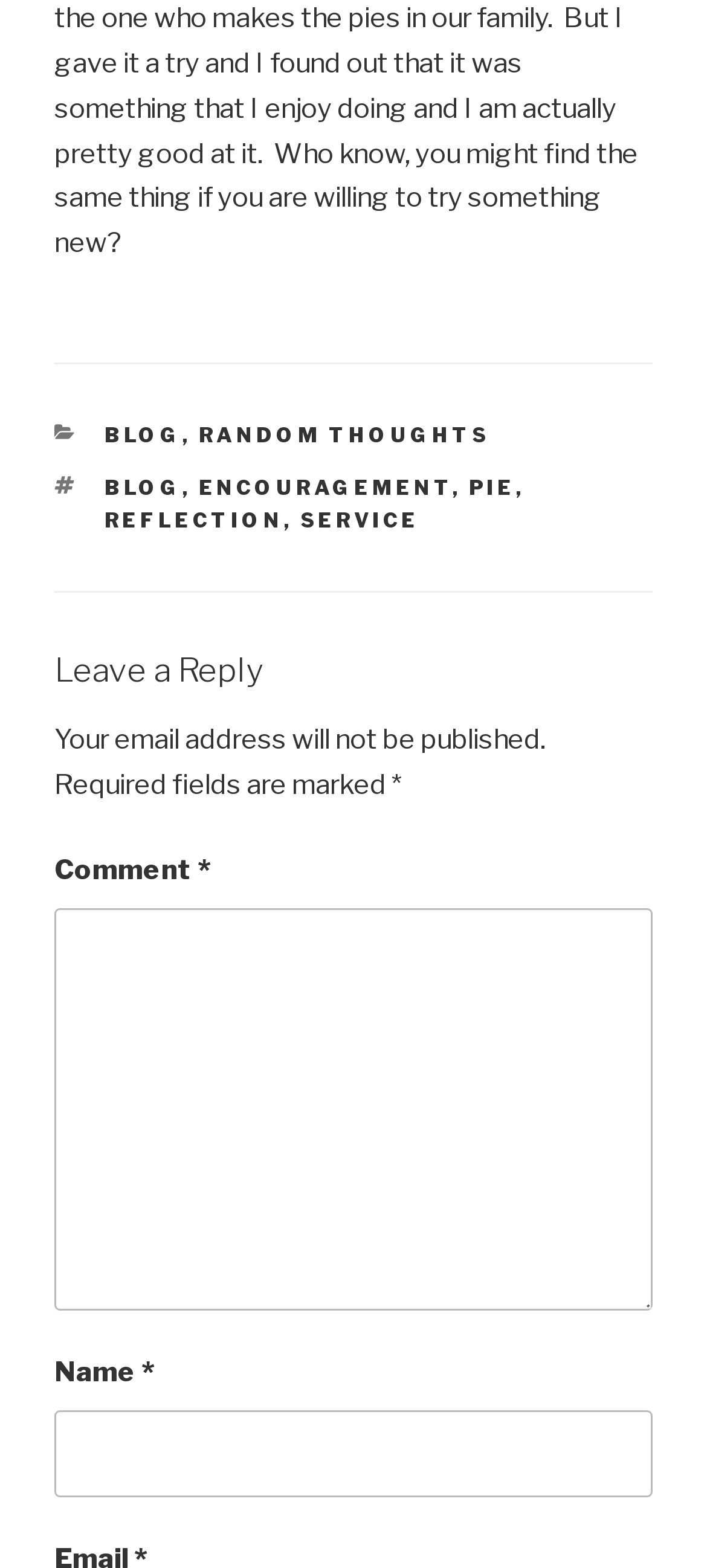Find the bounding box coordinates of the area to click in order to follow the instruction: "Enter a comment".

[0.077, 0.579, 0.923, 0.836]